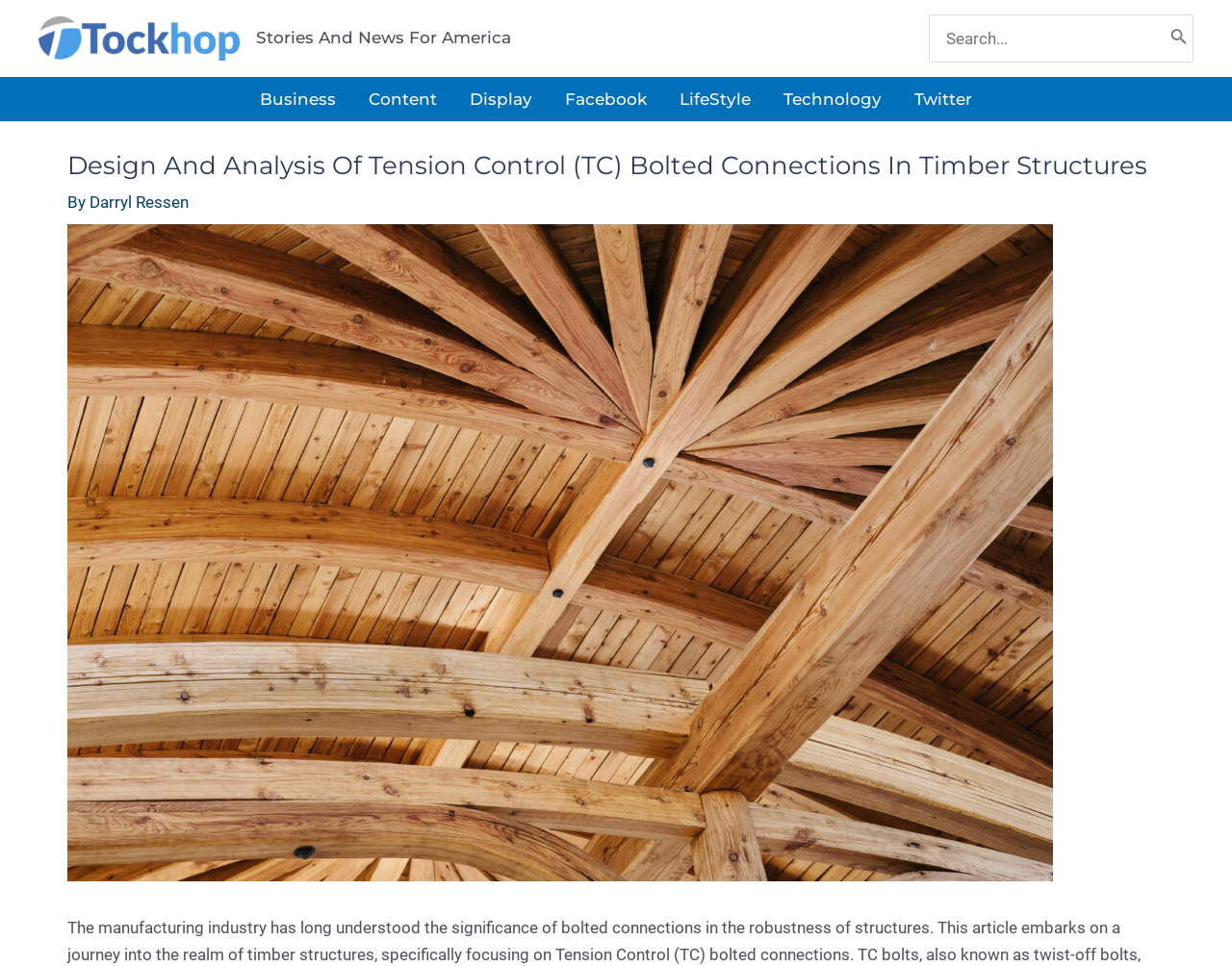Please study the image and answer the question comprehensively:
What is the main topic of this article?

I determined the main topic by reading the main heading, which is 'Design And Analysis Of Tension Control (TC) Bolted Connections In Timber Structures'. This heading clearly indicates that the article is about Tension Control bolted connections in timber structures.